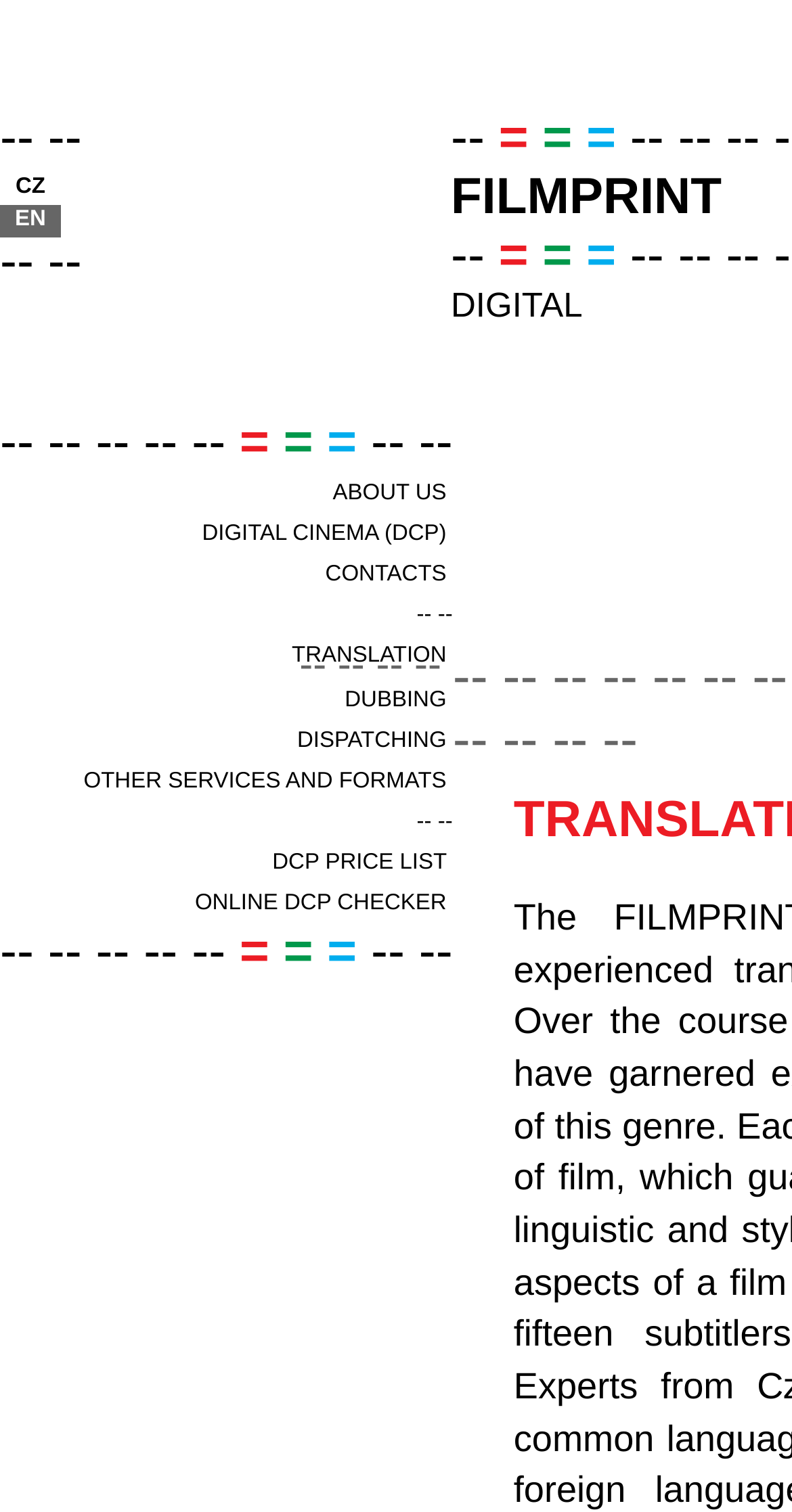Provide a thorough summary of the webpage.

The webpage appears to be a website for a company that provides translation subtitles for movies, specifically Filmprint. At the top-left corner, there are two links, "CZ" and "EN", which likely represent language options. Below these links, there is a horizontal line of dashes. 

To the right of the language options, there is a link "FILMPRINT" and another horizontal line of dashes. Below this, there is a text "DIGITAL" followed by an equals sign. 

On the left side of the page, there is a vertical menu with several links, including "ABOUT US", "DIGITAL CINEMA (DCP)", "CONTACTS", "TRANSLATION", "DUBBING", "DISPATCHING", "OTHER SERVICES AND FORMATS", "DCP PRICE LIST", and "ONLINE DCP CHECKER". These links are separated by horizontal lines of dashes. 

At the bottom of the page, there is another horizontal line of dashes, followed by an equals sign. The overall layout of the webpage is organized, with clear headings and concise text.